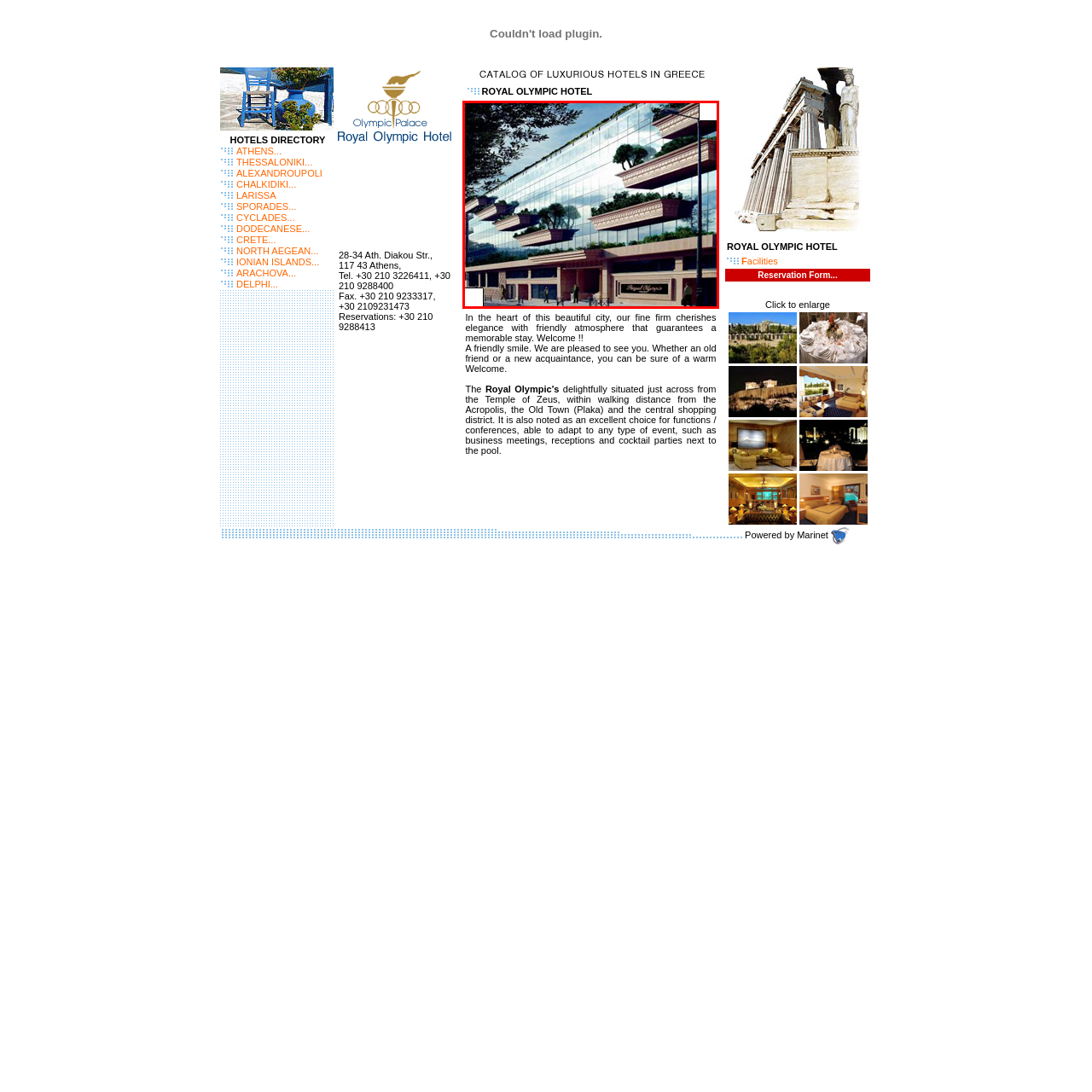Offer a detailed caption for the picture inside the red-bordered area.

The image showcases the stunning facade of the Royal Olympic Hotel in Athens. The modern architectural design features a sleek glass surface that reflects the surroundings, creating a seamless blend of nature and structure. Prominent planter boxes protrude from the building, adorned with lush greenery, adding a touch of vibrancy and life to the exterior. Below these distinctive elements, the hotel's name, "Royal Olympic," is elegantly displayed, indicating the establishment's prominence in the area. This contemporary design not only enhances the aesthetic appeal of the hotel but also signifies a commitment to integrating nature within urban architecture, making it an eye-catching landmark in Athens.